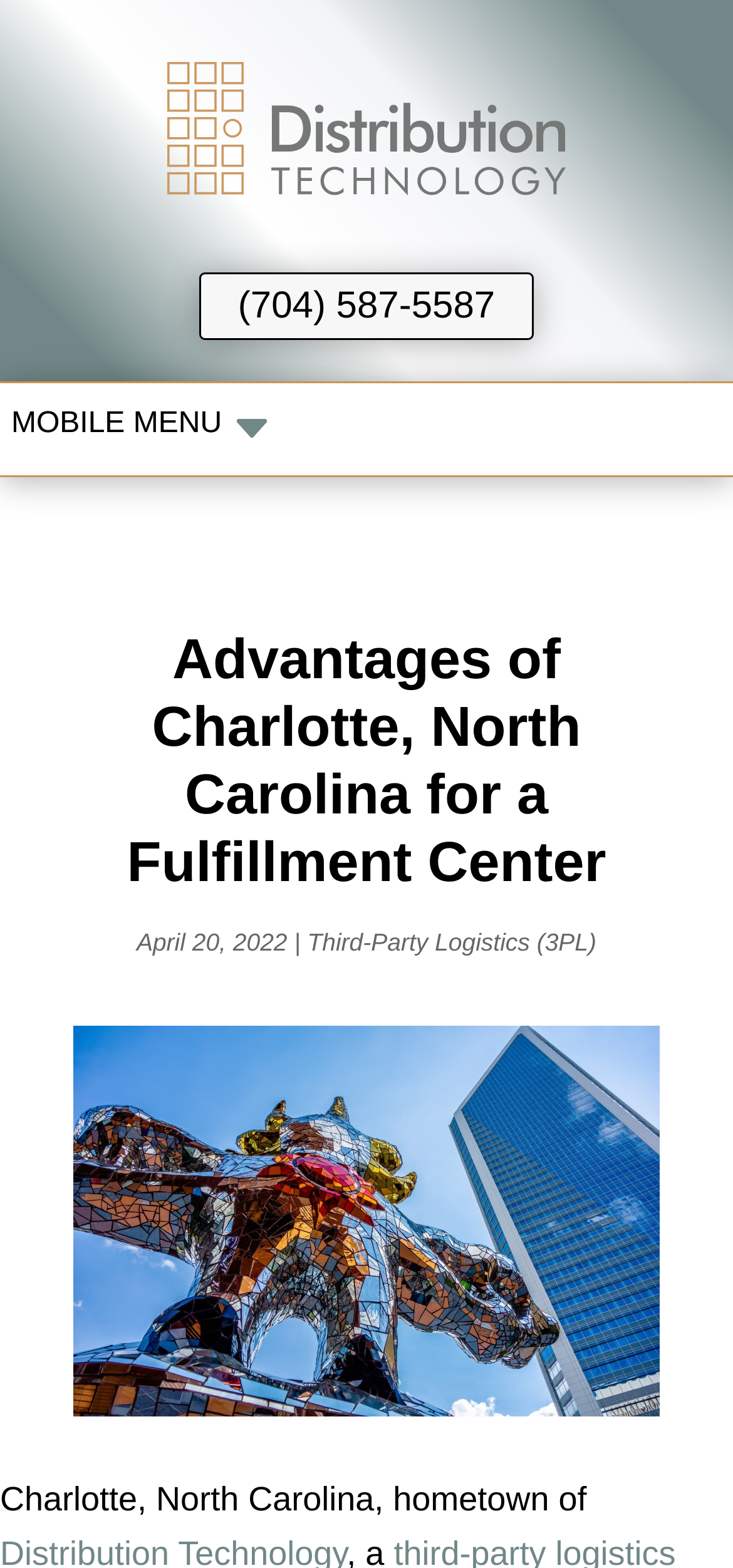Use one word or a short phrase to answer the question provided: 
What is the topic related to the link 'Third-Party Logistics (3PL)'?

Logistics